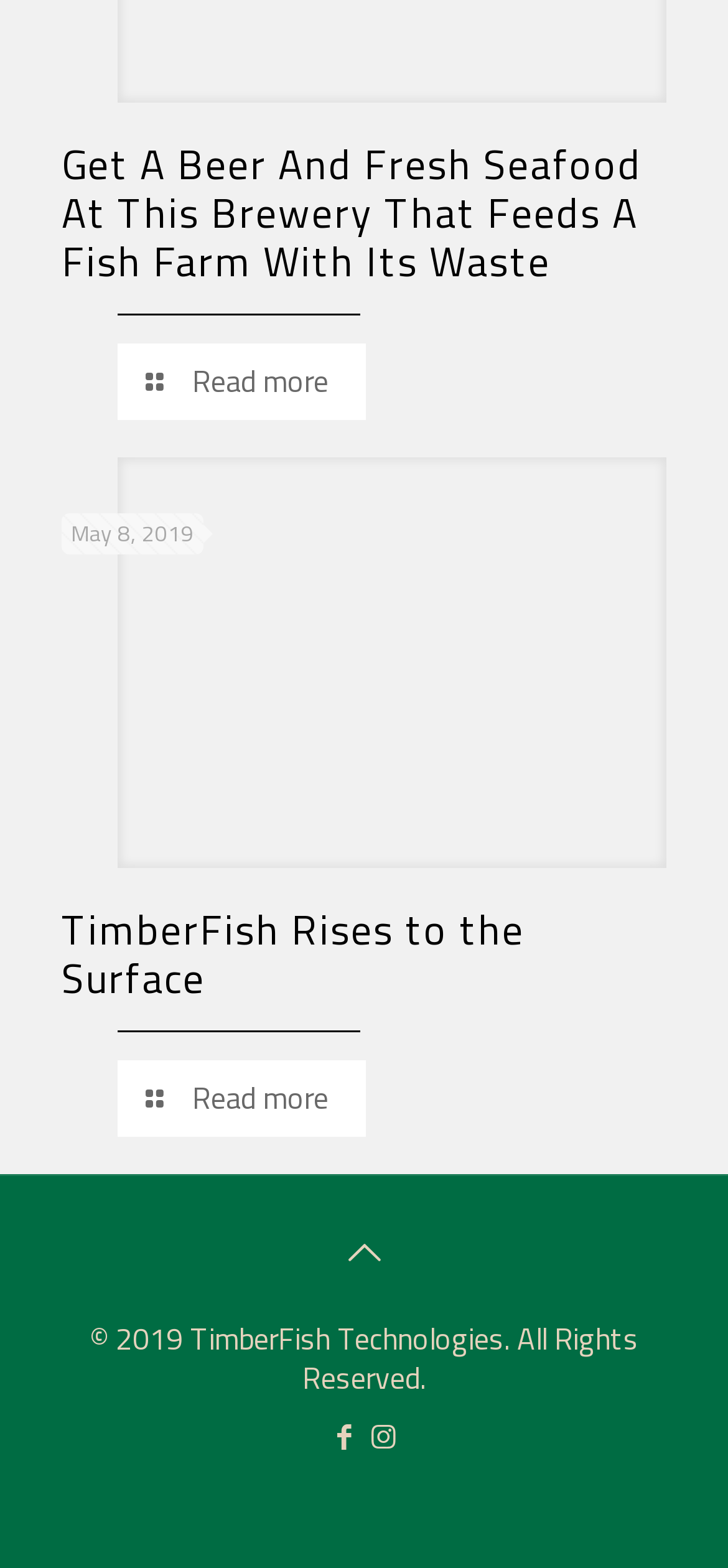Answer the question with a brief word or phrase:
What is the purpose of the brewery mentioned in the first article?

Feeds a fish farm with its waste